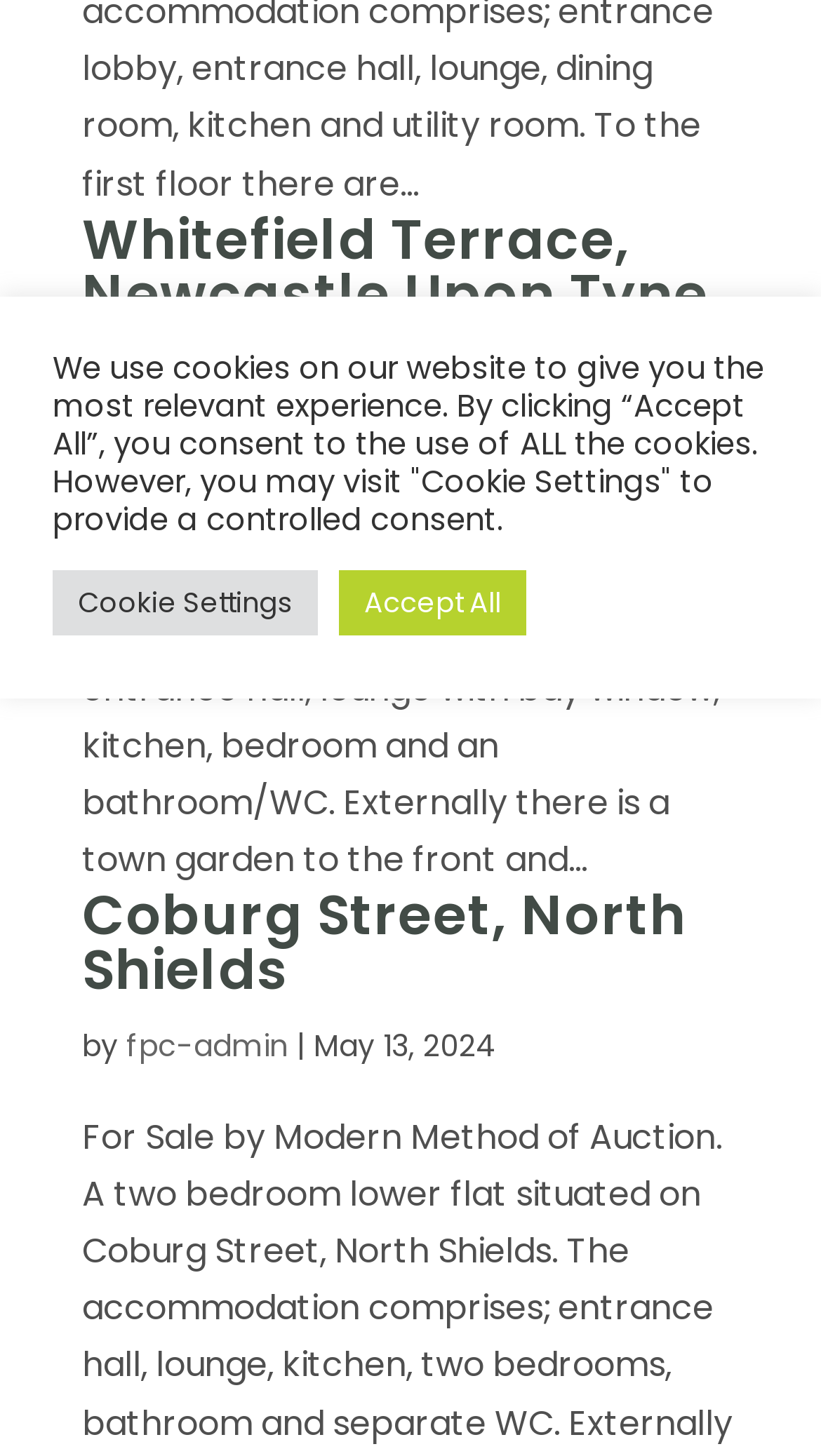Based on the element description "HOME", predict the bounding box coordinates of the UI element.

None